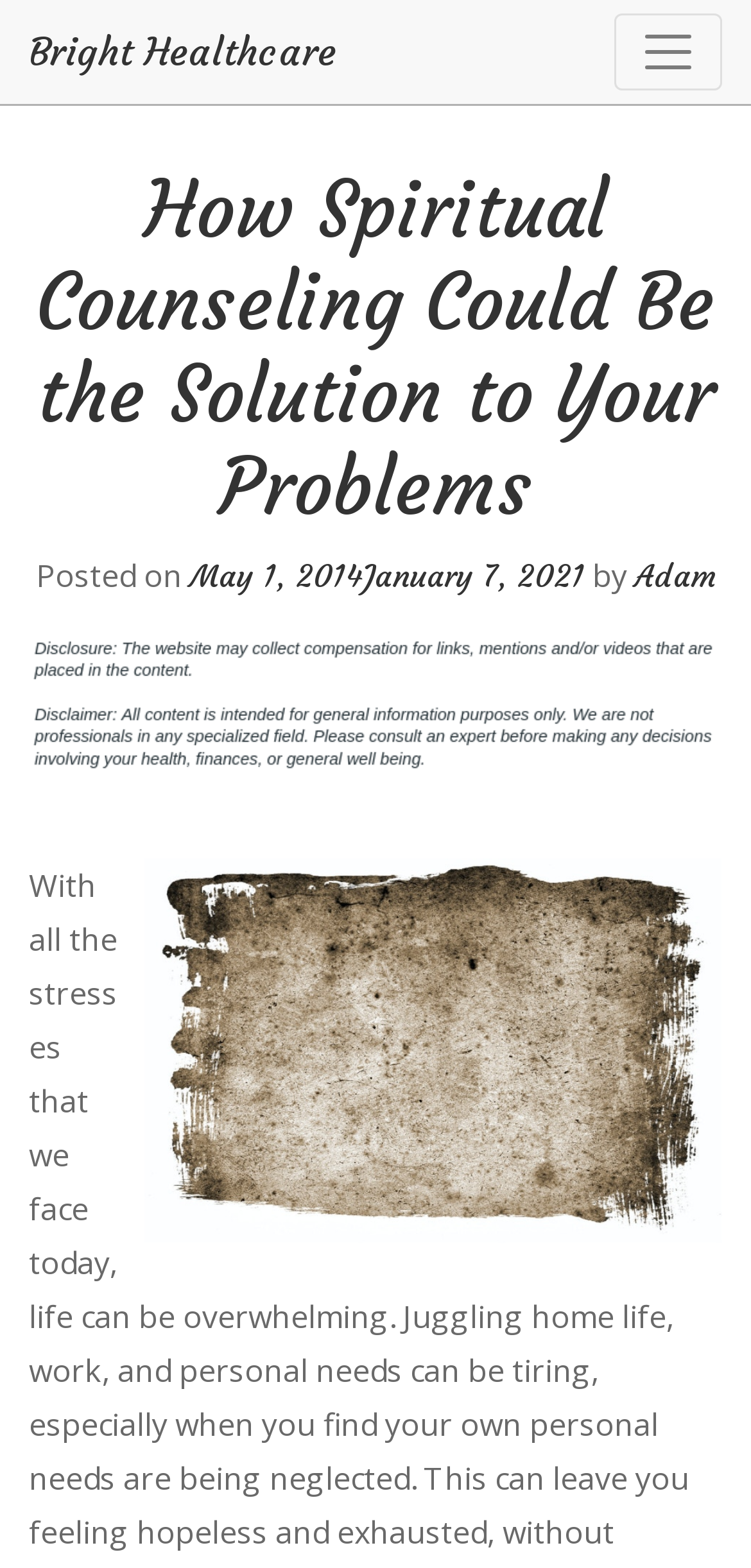Determine the bounding box for the UI element that matches this description: "Bright Healthcare".

[0.038, 0.018, 0.449, 0.048]